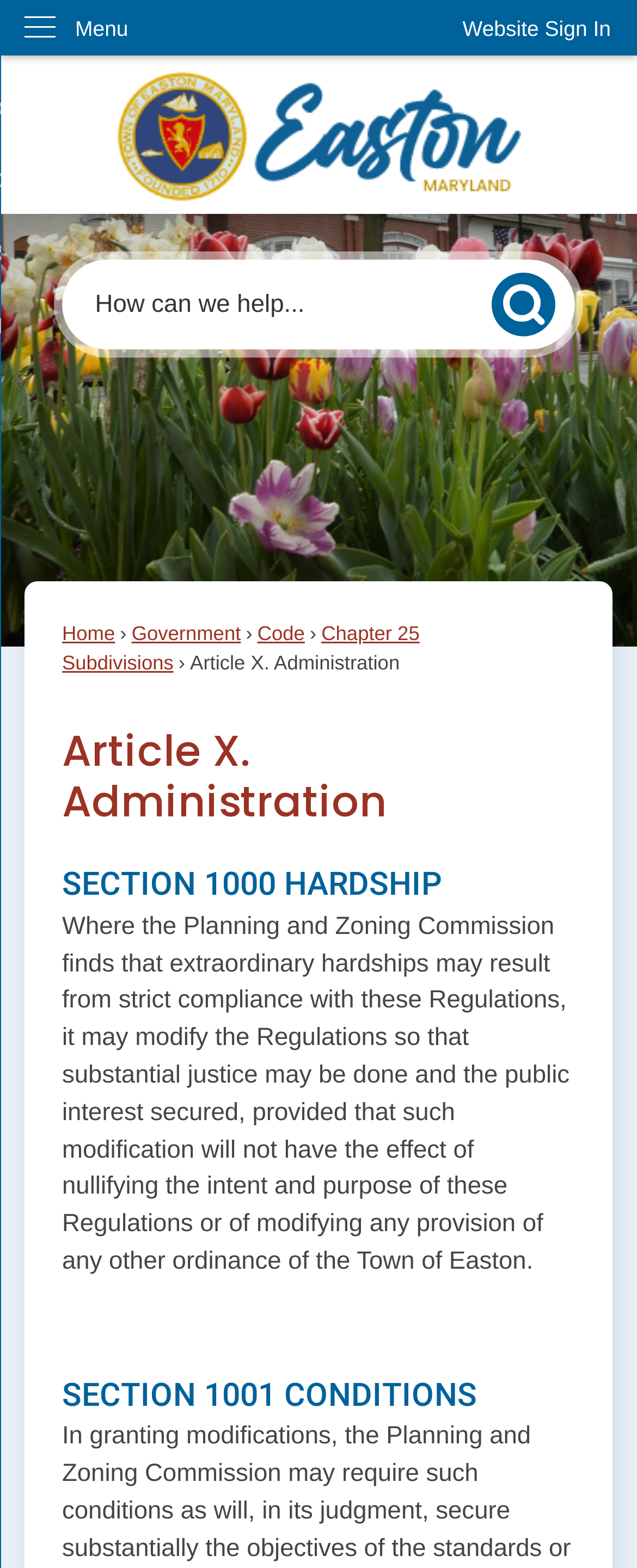Can you find the bounding box coordinates for the UI element given this description: "parent_node: Search"? Provide the coordinates as four float numbers between 0 and 1: [left, top, right, bottom].

[0.773, 0.166, 0.902, 0.214]